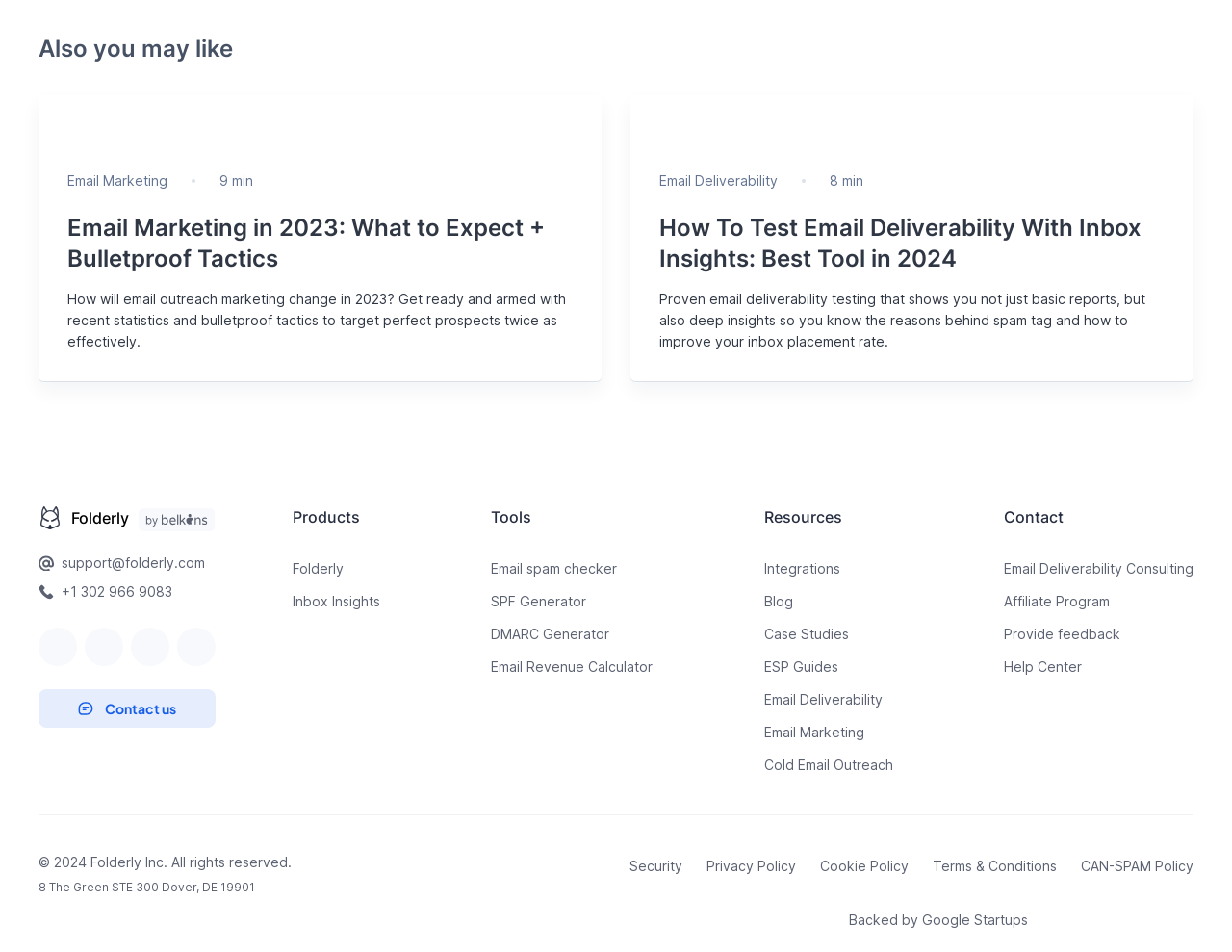Locate the bounding box coordinates of the area to click to fulfill this instruction: "Check 'Email Deliverability Consulting'". The bounding box should be presented as four float numbers between 0 and 1, in the order [left, top, right, bottom].

[0.815, 0.587, 0.969, 0.609]